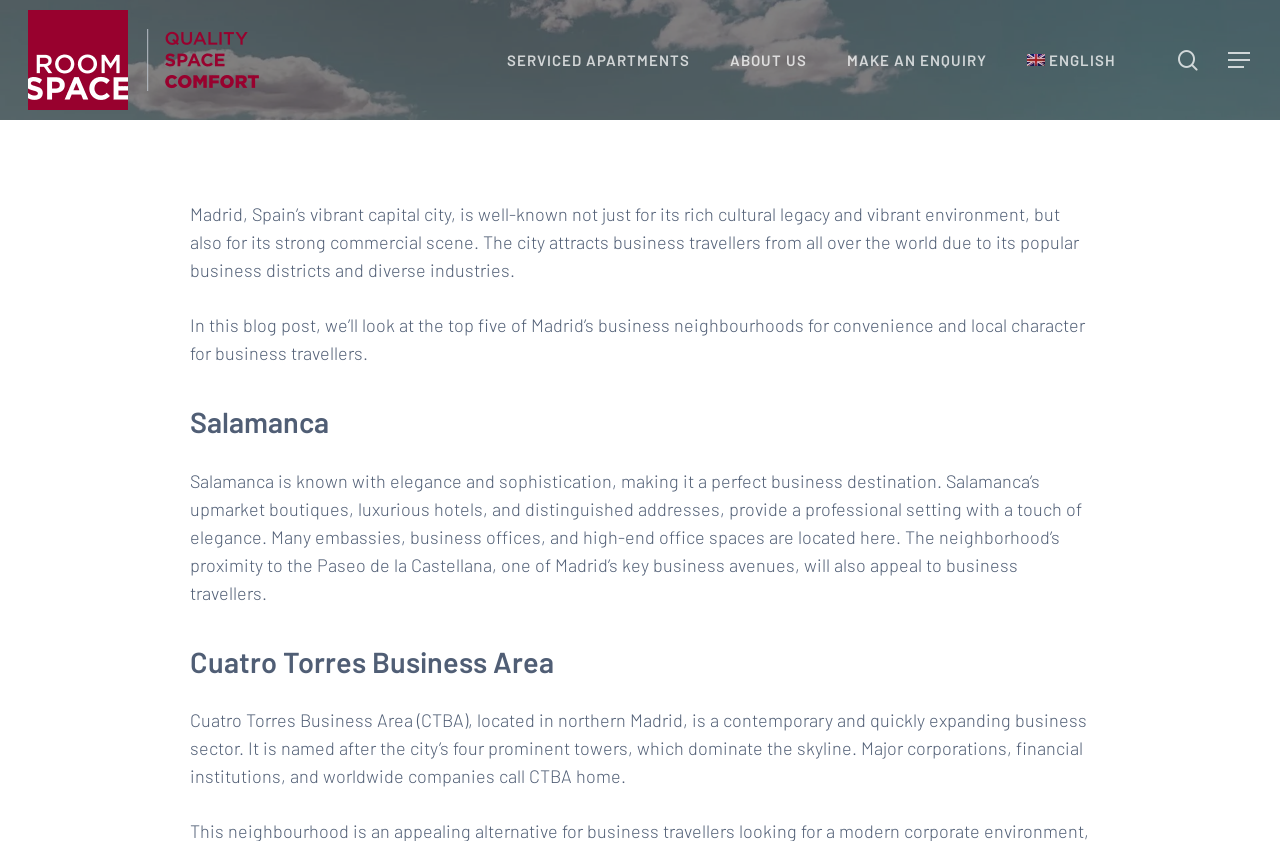Refer to the image and provide an in-depth answer to the question:
What is the characteristic of the Salamanca neighborhood?

According to the webpage content, specifically the StaticText element with the text 'Salamanca is known with elegance and sophistication...', it is clear that the characteristic of the Salamanca neighborhood is elegance and sophistication.